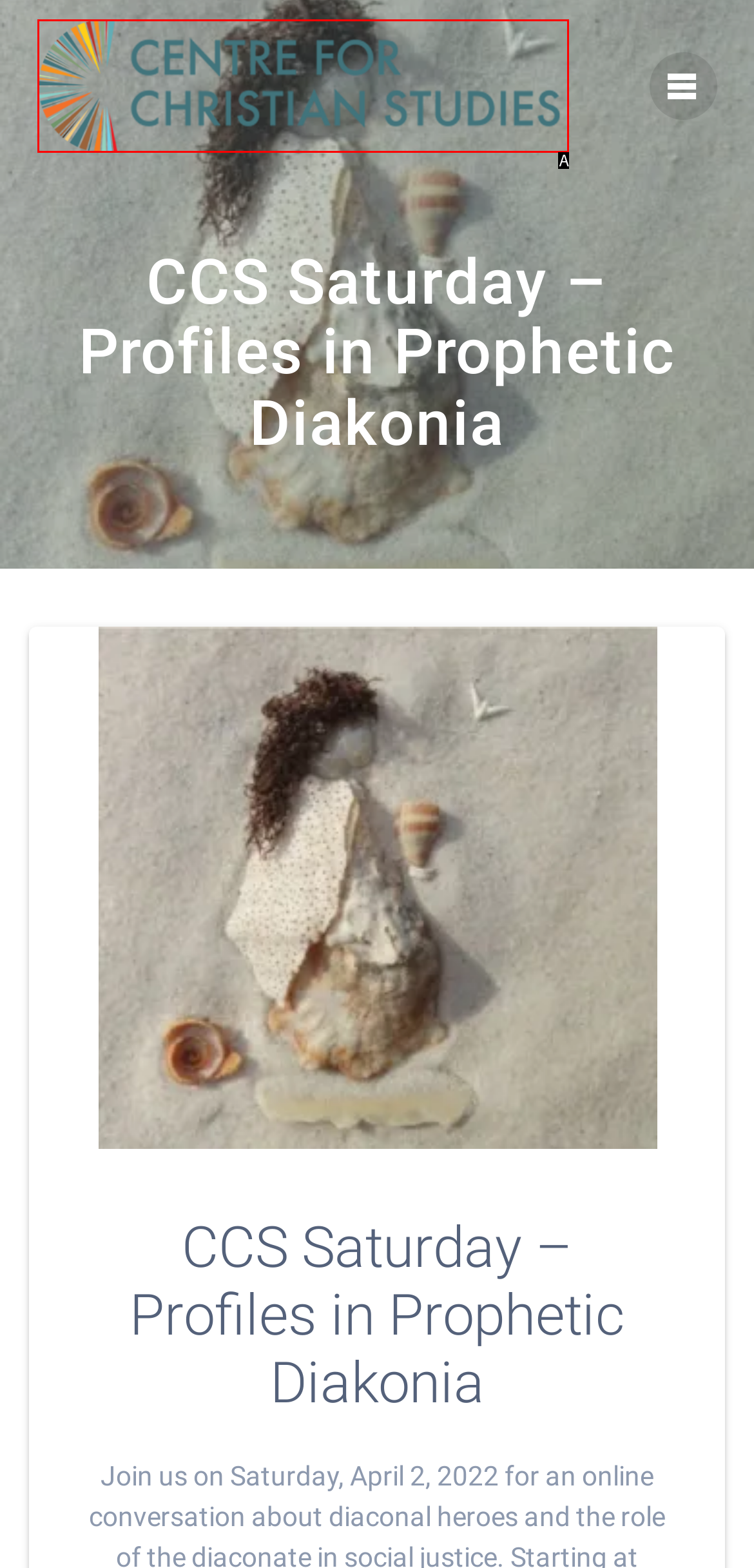Given the description: alt="Centre for Christian Studies"
Identify the letter of the matching UI element from the options.

A